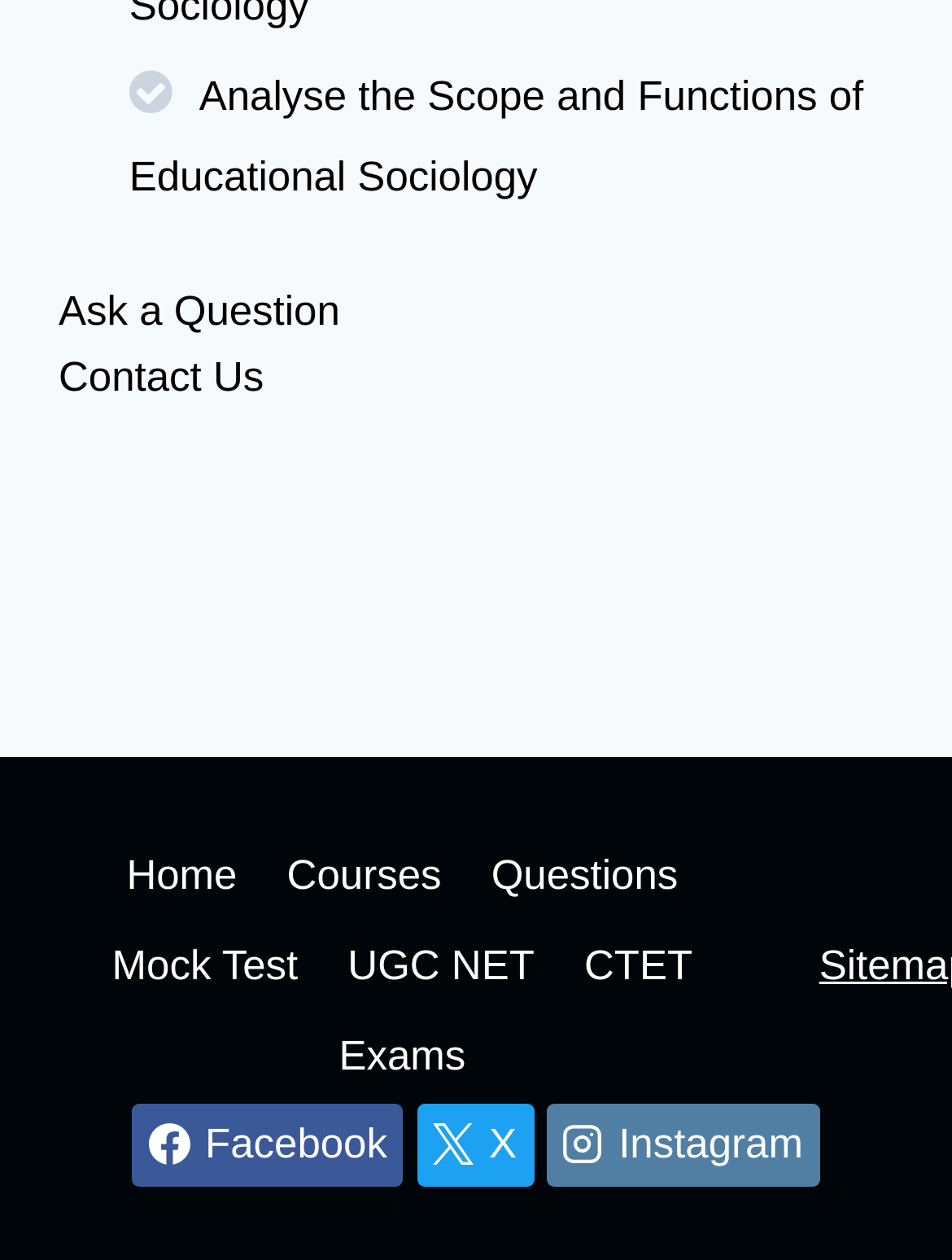Using the format (top-left x, top-left y, bottom-right x, bottom-right y), and given the element description, identify the bounding box coordinates within the screenshot: Facebook Facebook

[0.139, 0.875, 0.424, 0.941]